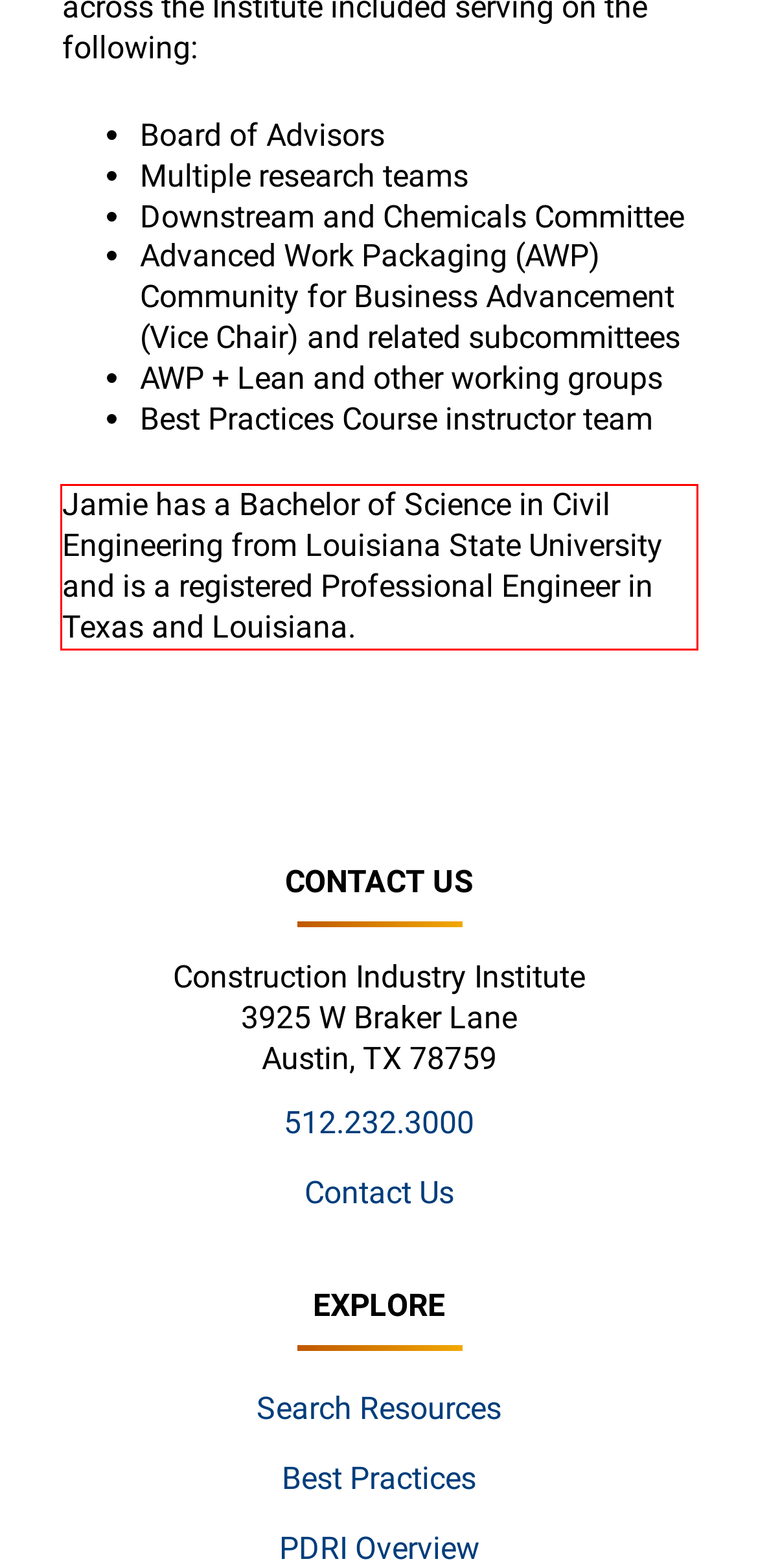Given the screenshot of the webpage, identify the red bounding box, and recognize the text content inside that red bounding box.

Jamie has a Bachelor of Science in Civil Engineering from Louisiana State University and is a registered Professional Engineer in Texas and Louisiana.